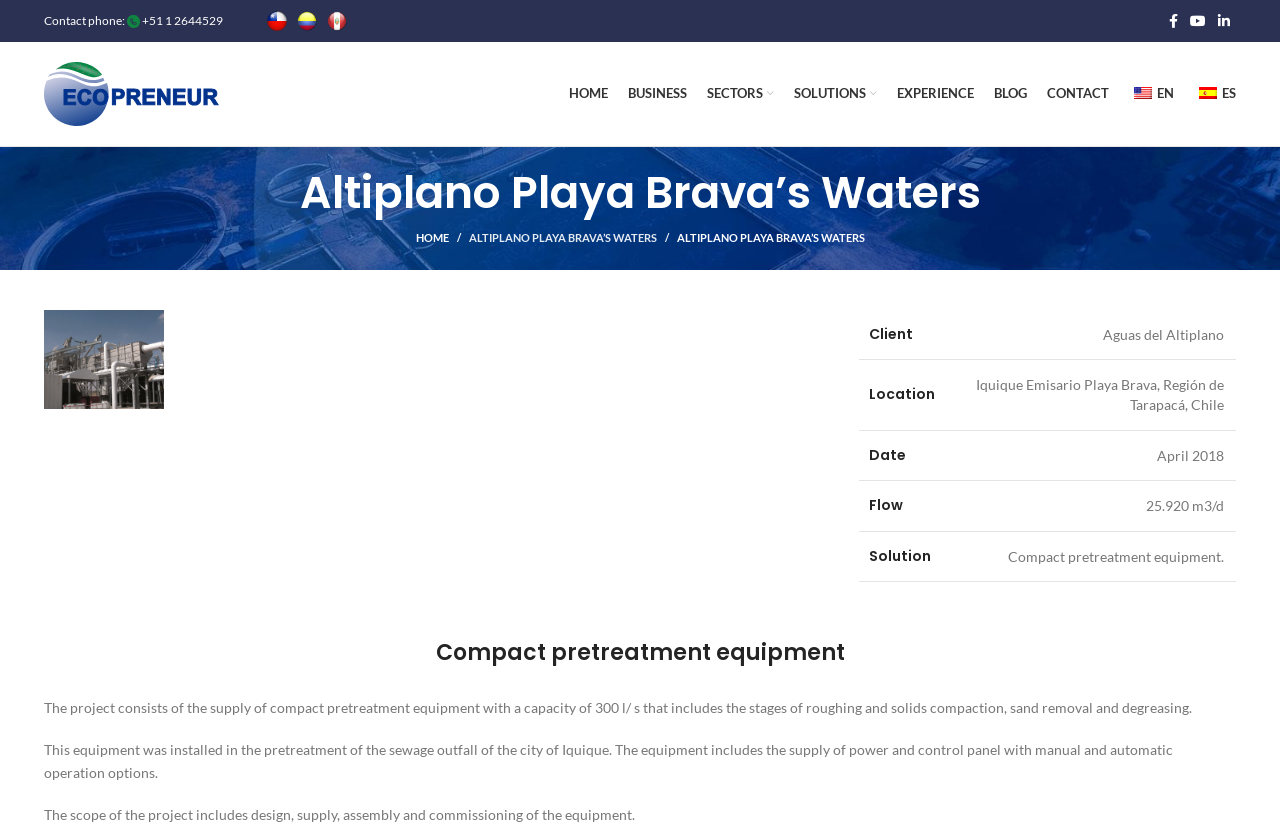What is the scope of the project?
Answer the question in as much detail as possible.

The scope of the project is mentioned in the text as including design, supply, assembly, and commissioning of the equipment, which is part of the project description.